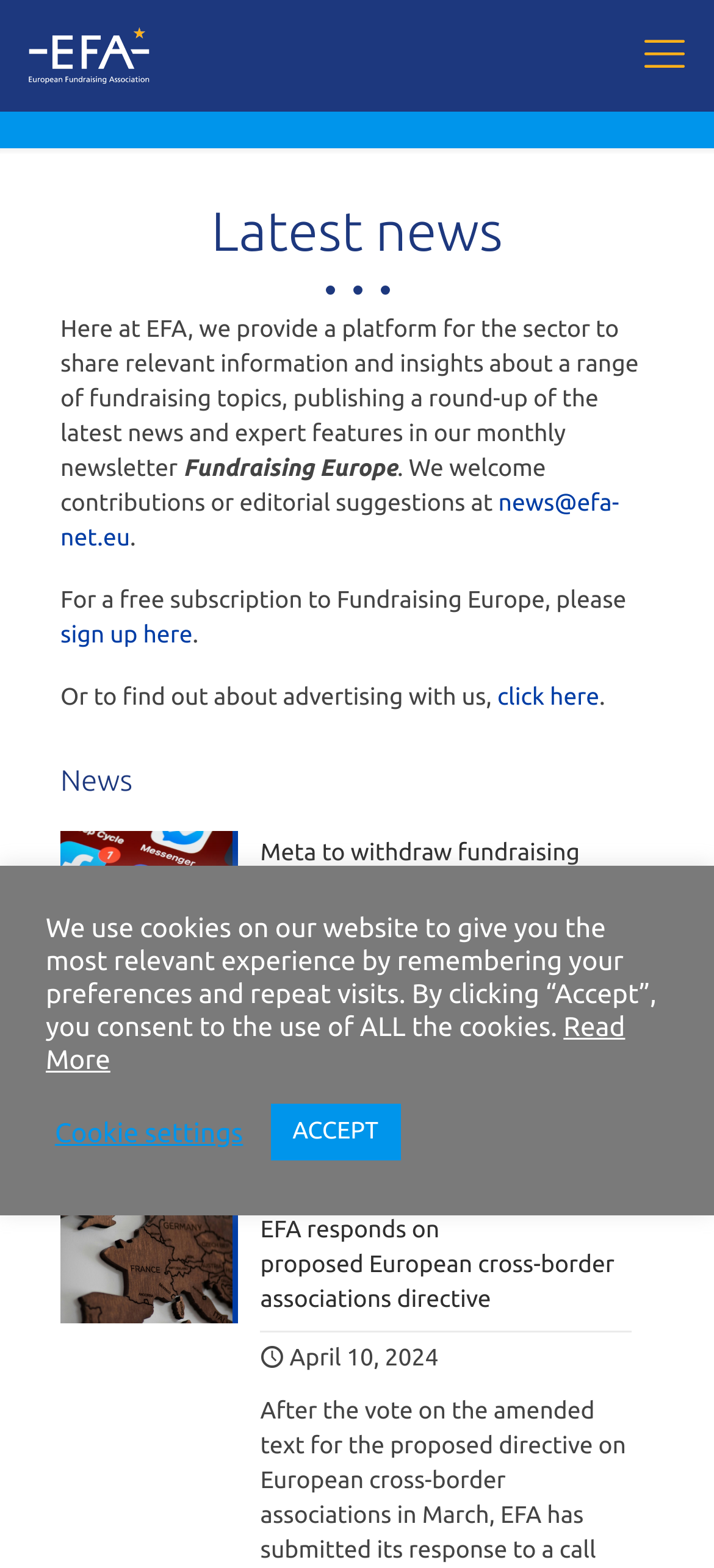For the following element description, predict the bounding box coordinates in the format (top-left x, top-left y, bottom-right x, bottom-right y). All values should be floating point numbers between 0 and 1. Description: sign up here

[0.085, 0.397, 0.27, 0.413]